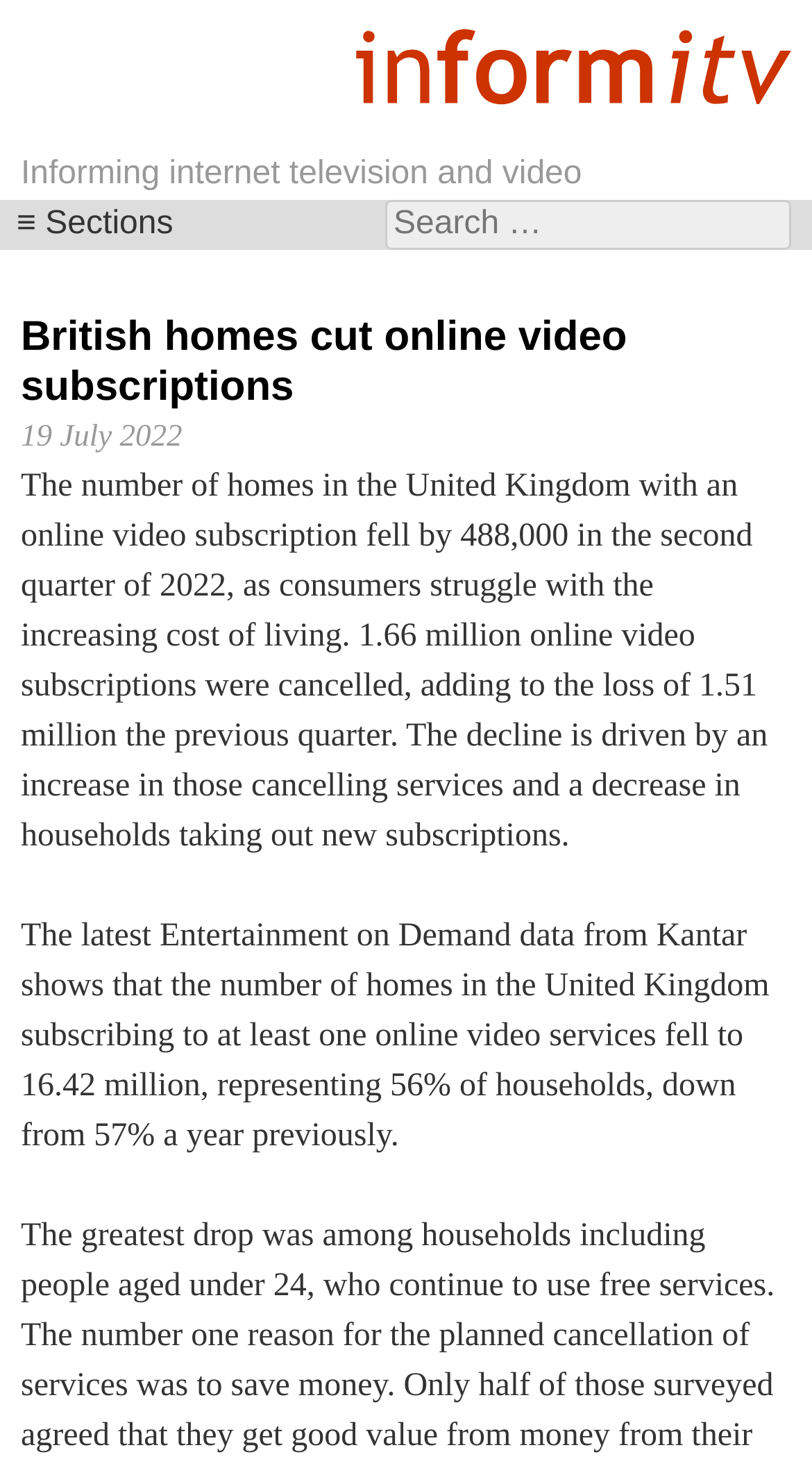Identify and extract the main heading of the webpage.

Informing internet television and video